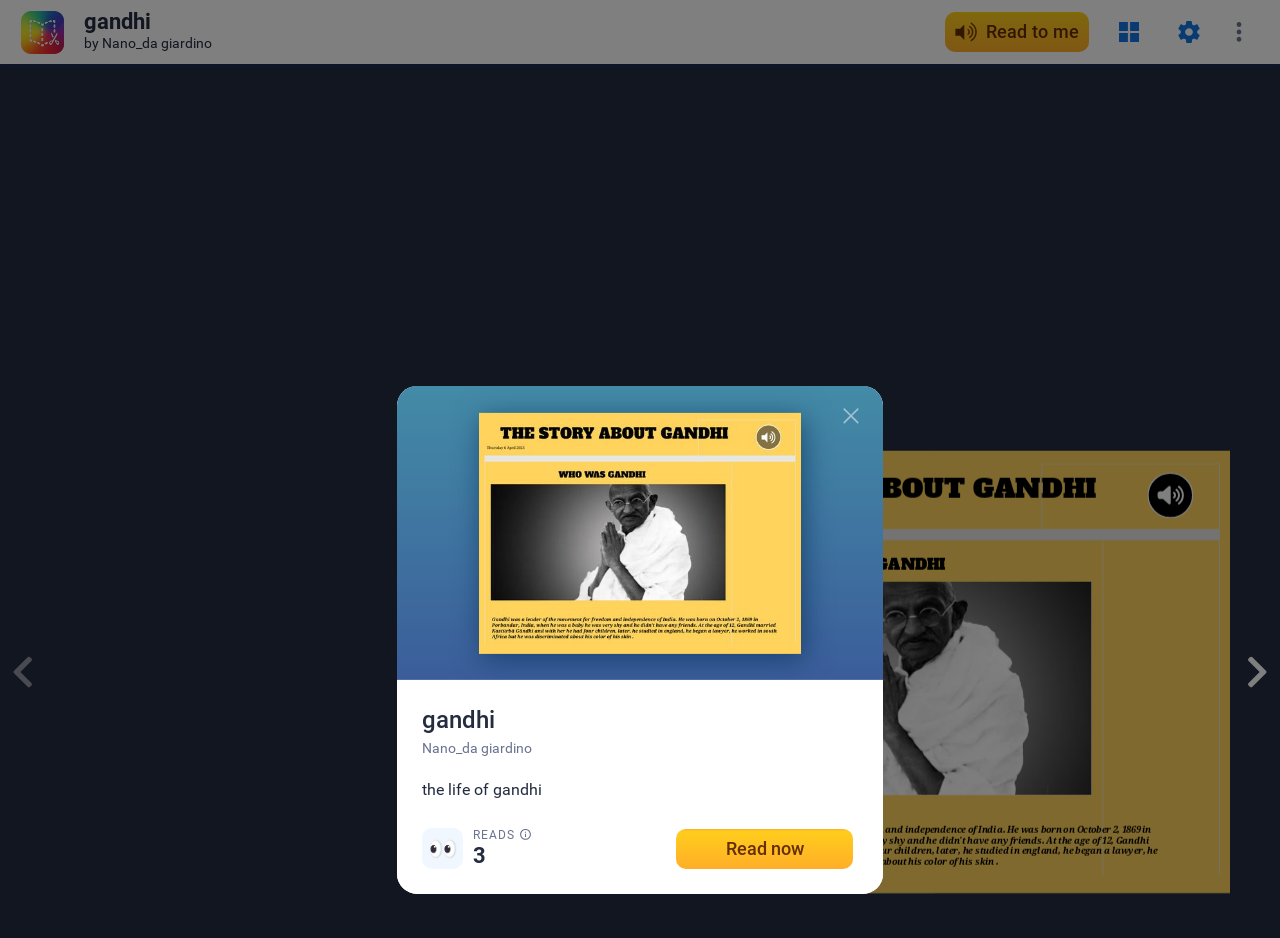Specify the bounding box coordinates of the area to click in order to execute this command: 'Read to me'. The coordinates should consist of four float numbers ranging from 0 to 1, and should be formatted as [left, top, right, bottom].

[0.738, 0.013, 0.851, 0.055]